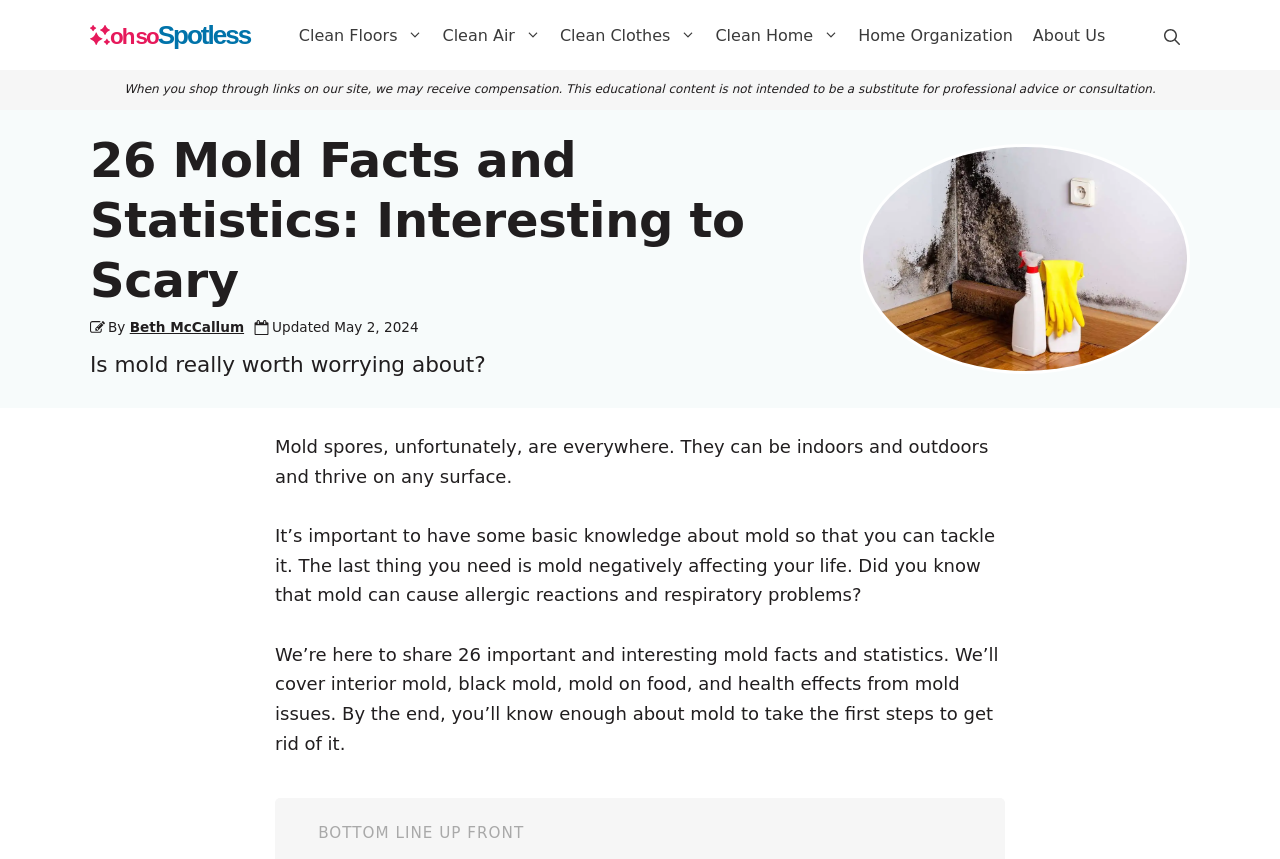Find the bounding box of the UI element described as: "Beth McCallum". The bounding box coordinates should be given as four float values between 0 and 1, i.e., [left, top, right, bottom].

[0.101, 0.371, 0.191, 0.39]